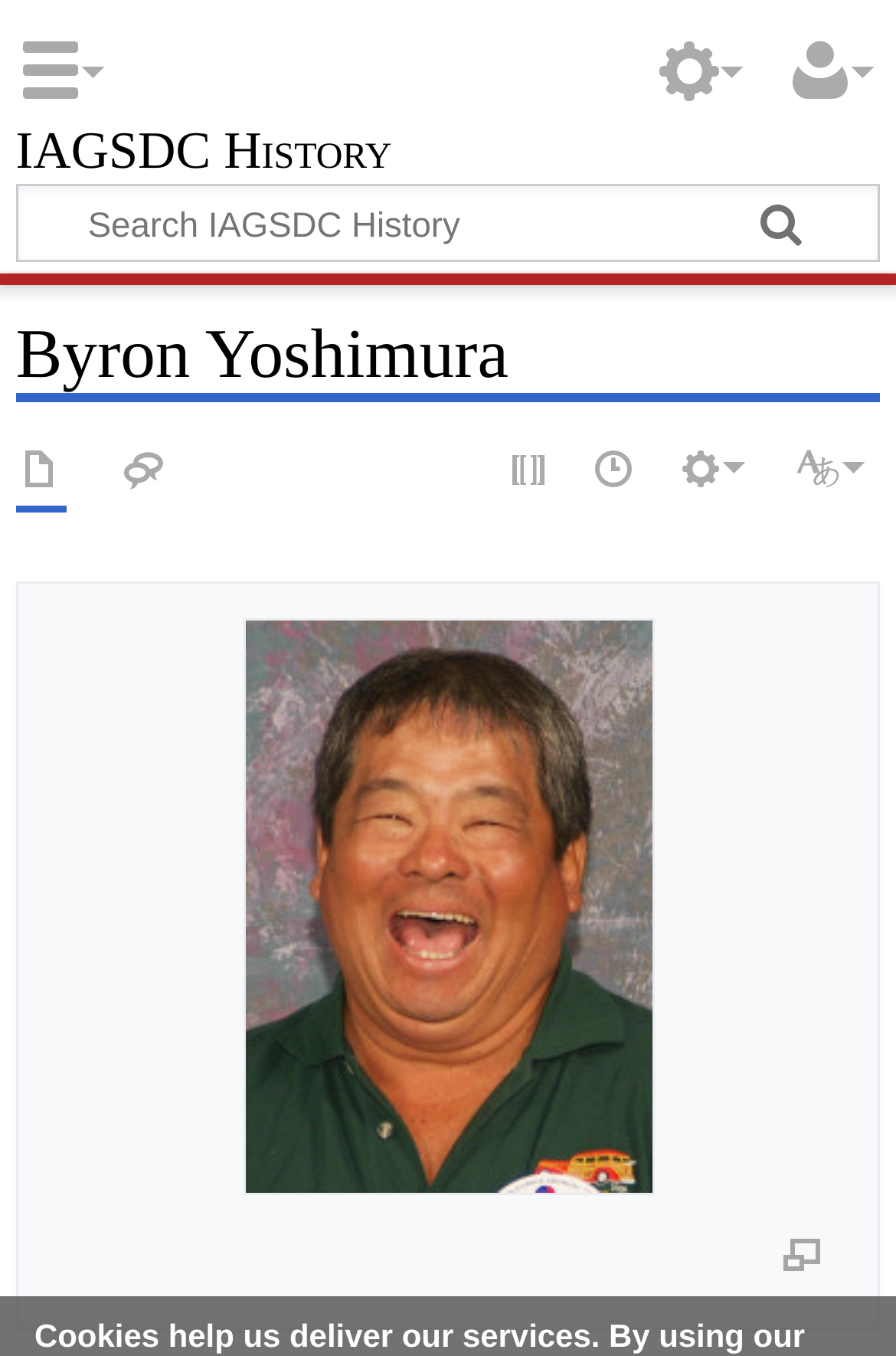Use the details in the image to answer the question thoroughly: 
What is the name of the person on this webpage?

The webpage has a heading 'Byron Yoshimura' which suggests that the webpage is about a person named Byron Yoshimura.